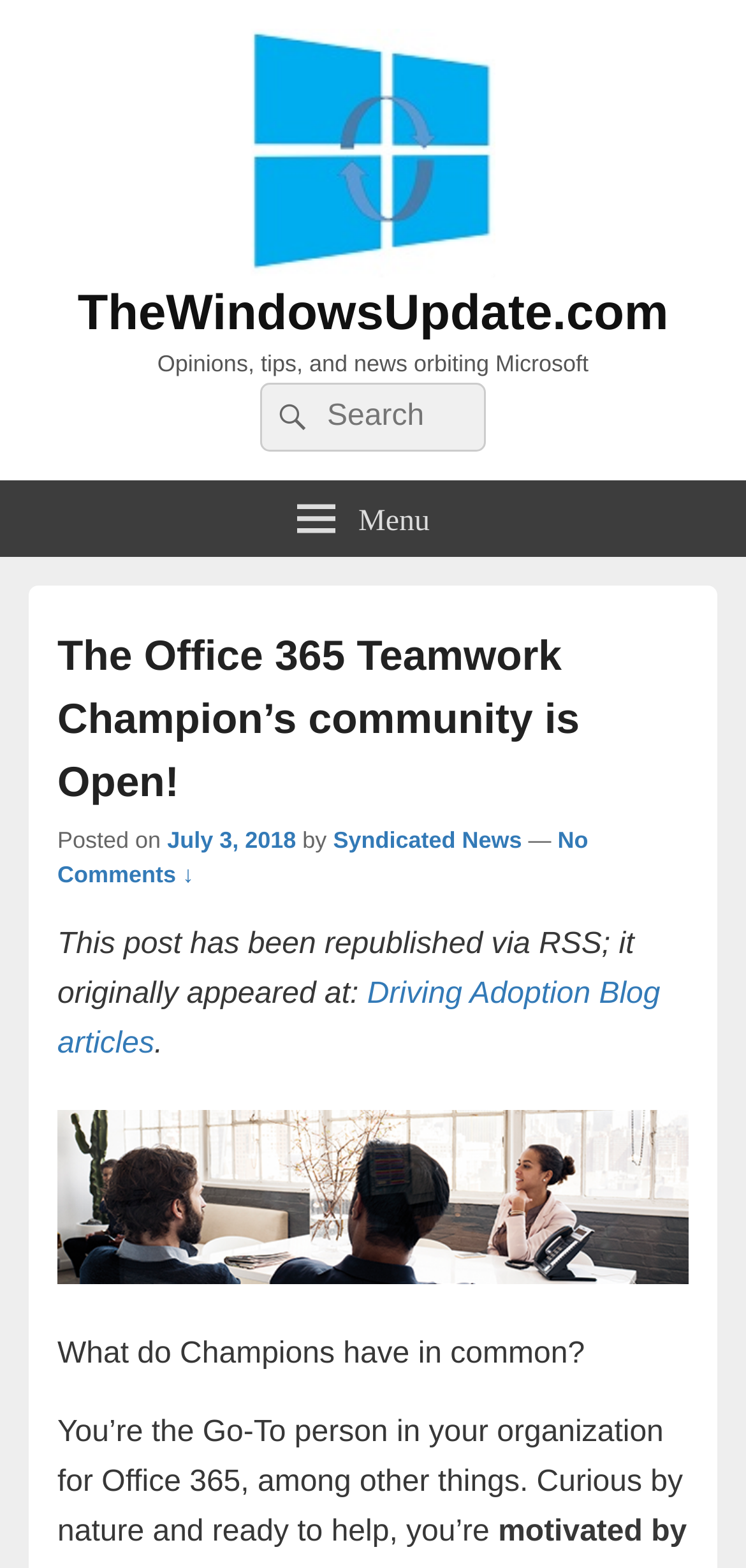Ascertain the bounding box coordinates for the UI element detailed here: "Driving Adoption Blog articles". The coordinates should be provided as [left, top, right, bottom] with each value being a float between 0 and 1.

[0.077, 0.624, 0.885, 0.676]